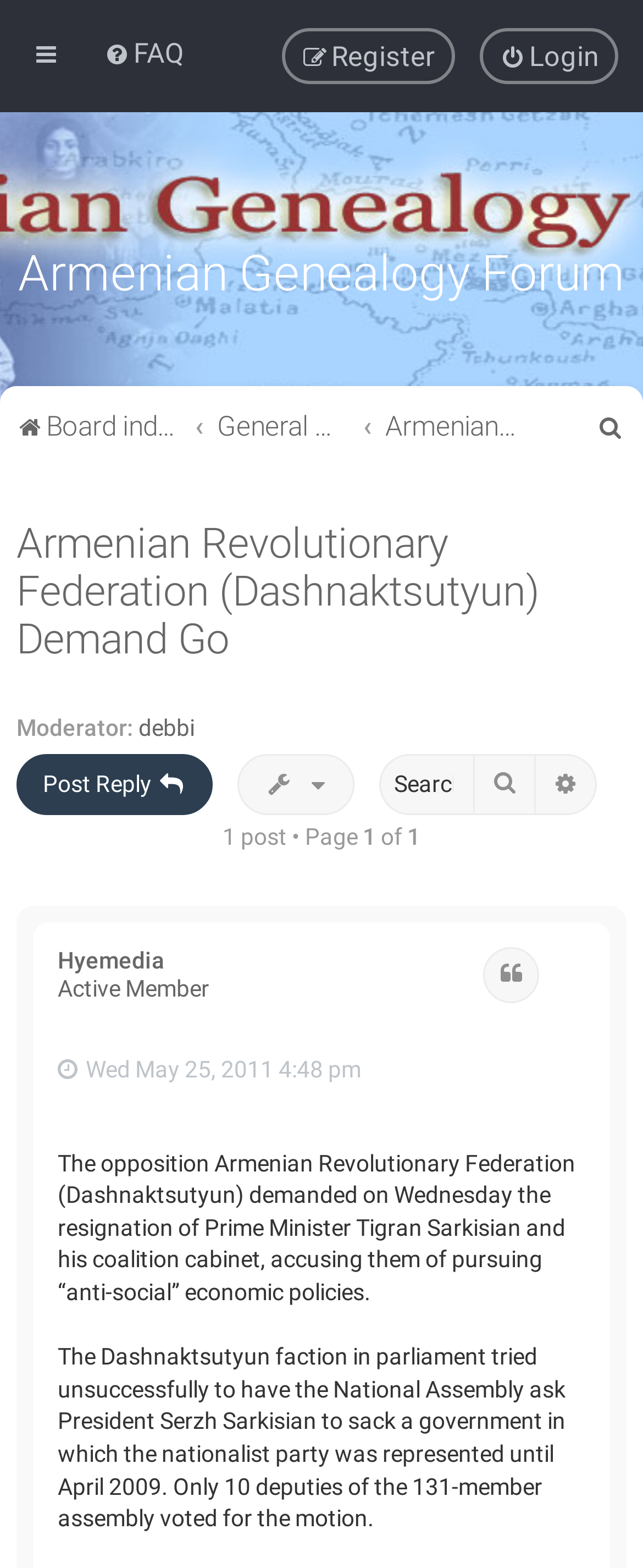What is the name of the moderator?
Look at the image and respond to the question as thoroughly as possible.

I found the moderator's name by looking at the element with the text 'Moderator:' and then finding the link element next to it, which contains the name 'debbi'.